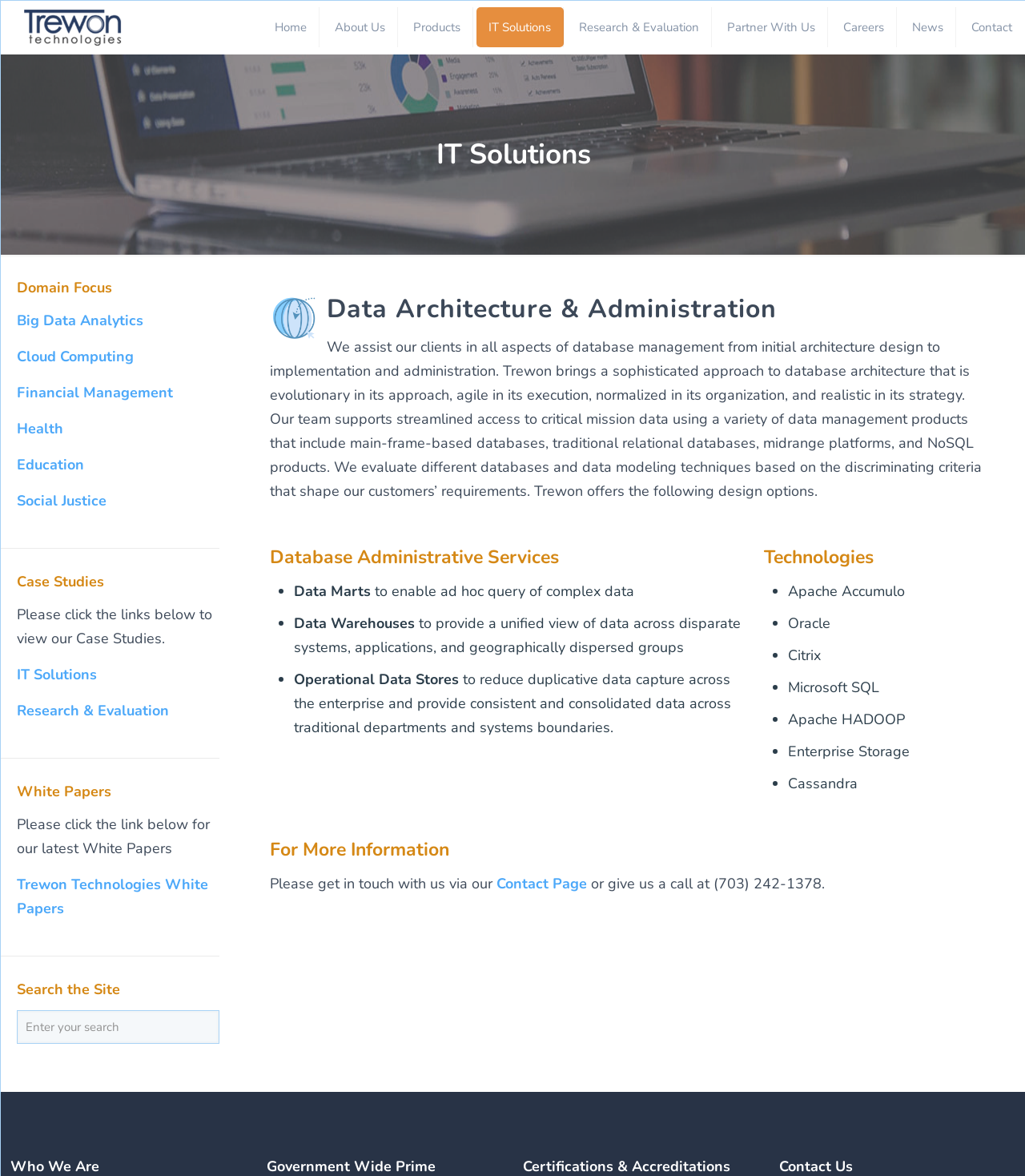Give a short answer to this question using one word or a phrase:
What is the purpose of the 'Contact Page'?

To get in touch with the company